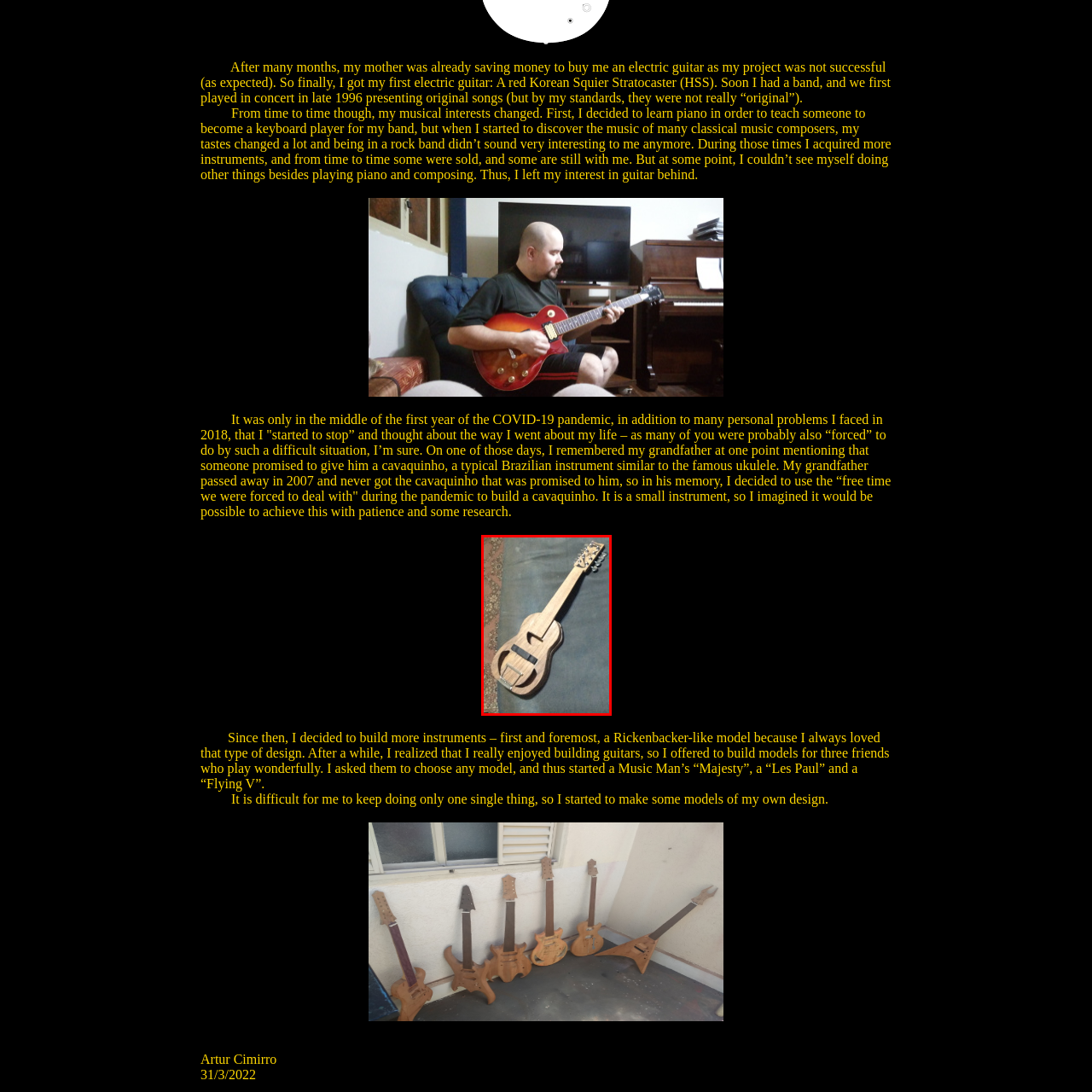Detail the features and components of the image inside the red outline.

The image features a beautifully crafted cavaquinho, a small string instrument resembling a ukulele, resting on a textured surface. The cavaquinho showcases a natural wood finish, highlighting the craftsmanship involved in its creation. The instrument’s distinct body shape, with a well-defined sound hole and a straight neck adorned with tuning pegs, reflects both traditional design and the personal touch of its maker. This particular cavaquinho was built as a homage to the creator's grandfather, who had a lifelong interest in the instrument but passed away before he could receive one. The image captures the essence of personal connection to music, creativity, and the passion for building instruments, especially during reflective times like the COVID-19 pandemic.